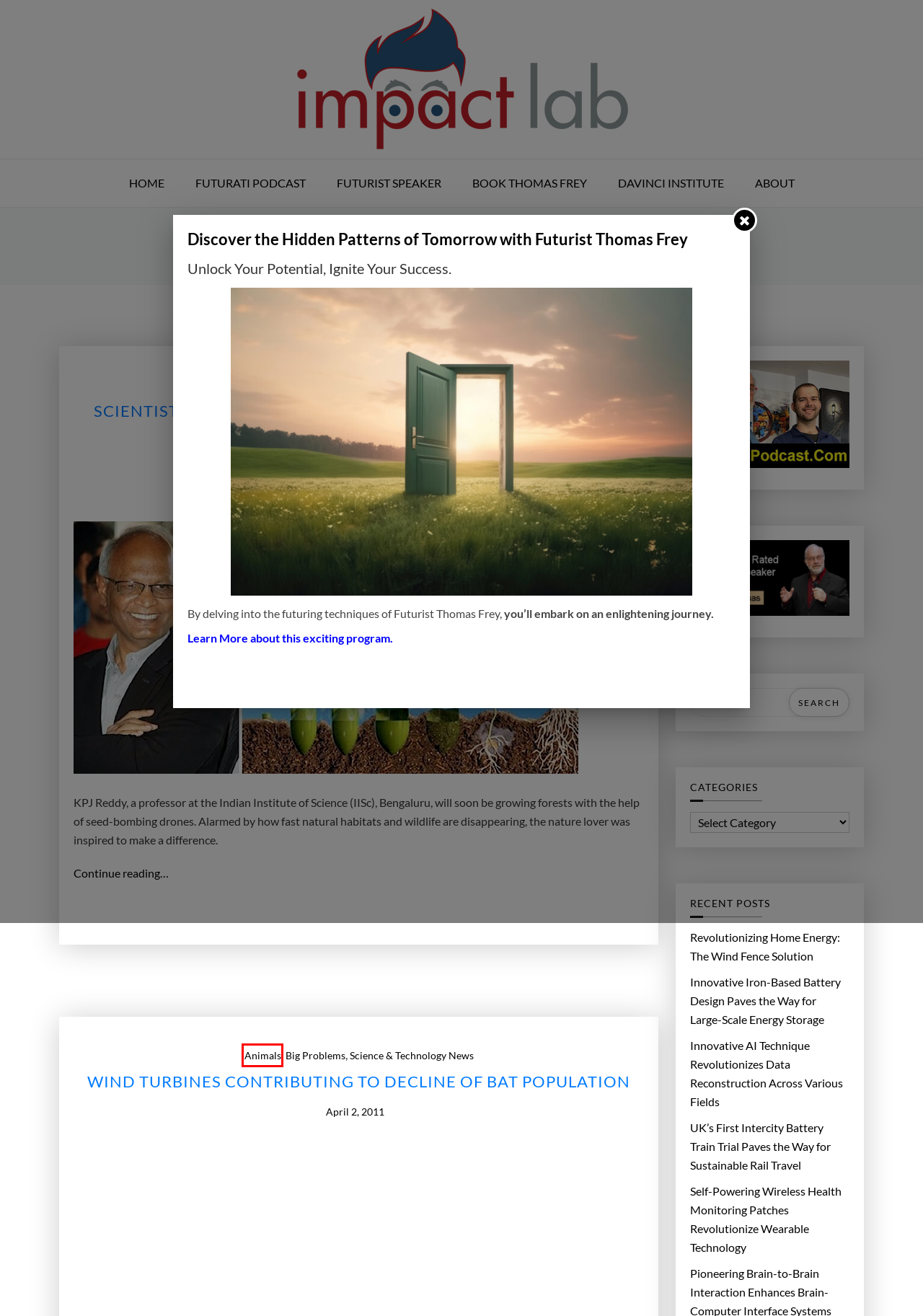You are provided with a screenshot of a webpage that has a red bounding box highlighting a UI element. Choose the most accurate webpage description that matches the new webpage after clicking the highlighted element. Here are your choices:
A. Animals – Impact Lab
B. Self-Powering Wireless Health Monitoring Patches Revolutionize Wearable Technology – Impact Lab
C. Impact Lab – A Laboratory of the Future Human Experience
D. Book Thomas Frey - Futurist Speaker
E. Innovative AI Technique Revolutionizes Data Reconstruction Across Various Fields – Impact Lab
F. About – Impact Lab
G. Science & Technology News – Impact Lab
H. Revolutionizing Home Energy: The Wind Fence Solution – Impact Lab

A